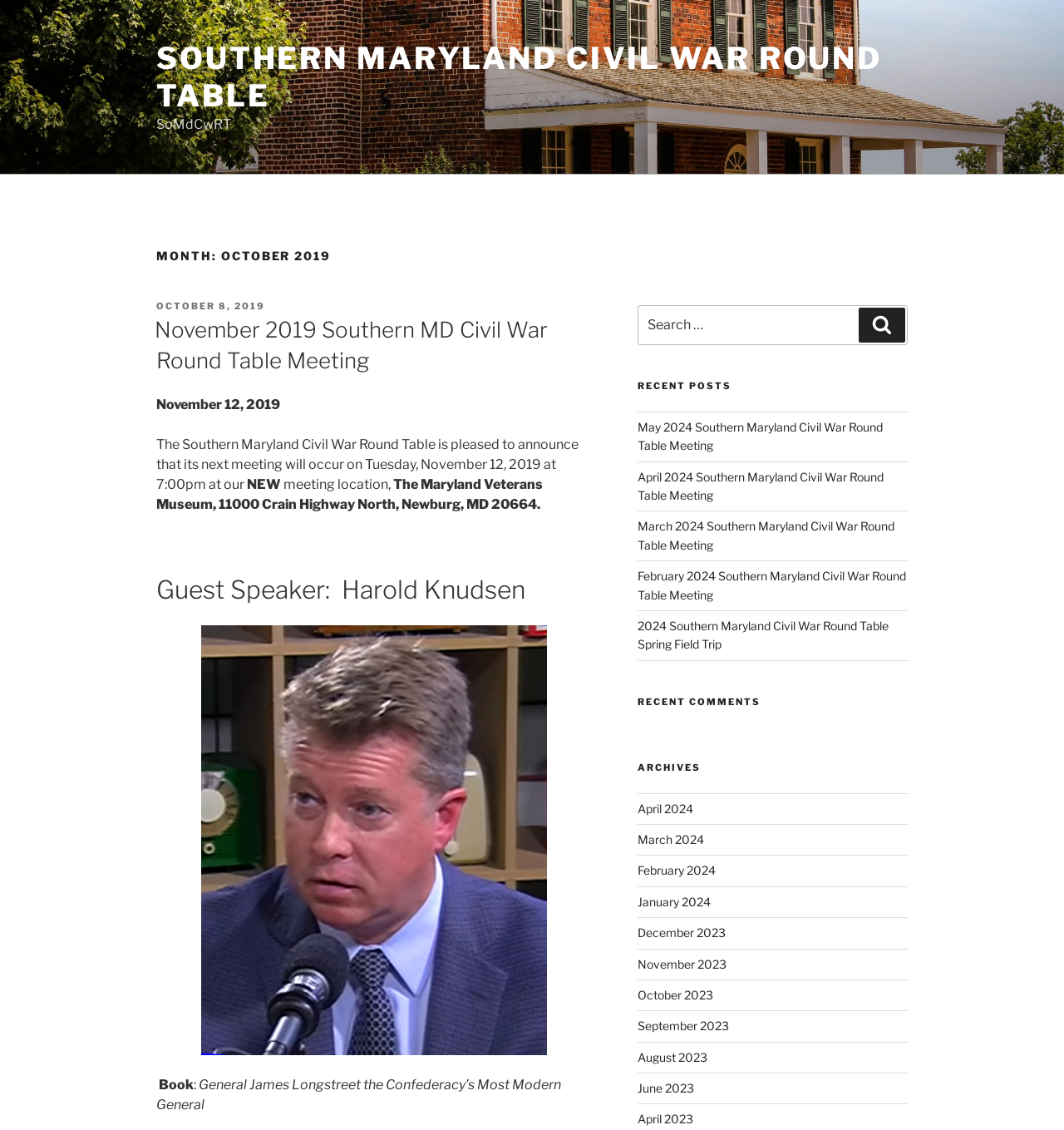Please provide a short answer using a single word or phrase for the question:
Who is the guest speaker?

Harold Knudsen